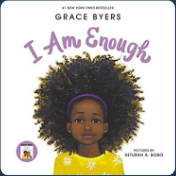Thoroughly describe what you see in the image.

The image features the cover of the children's book "I Am Enough," written by Grace Byers, who is recognized as a #1 New York Times bestseller. The illustration, created by Keturah A. Bobo, depicts a young girl with beautiful, voluminous curly hair, dressed in a bright yellow top. The text prominently displays the title "I Am Enough" in a playful purple font above the girl's head. This empowering book emphasizes themes of self-acceptance and resilience, encouraging children to recognize their worth and embrace their individuality.